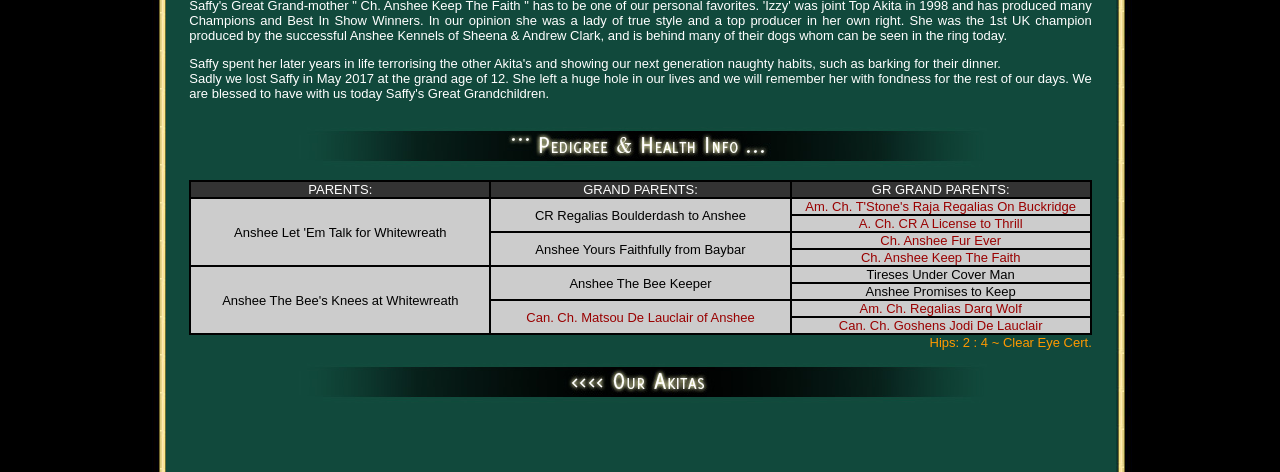What is the certification mentioned in the LayoutTable?
Provide a well-explained and detailed answer to the question.

The LayoutTable contains a single cell with text 'Hips: 2 : 4 ~ Clear Eye Cert.', which suggests that this is a certification or health clearance related to the dog's hips and eyes.